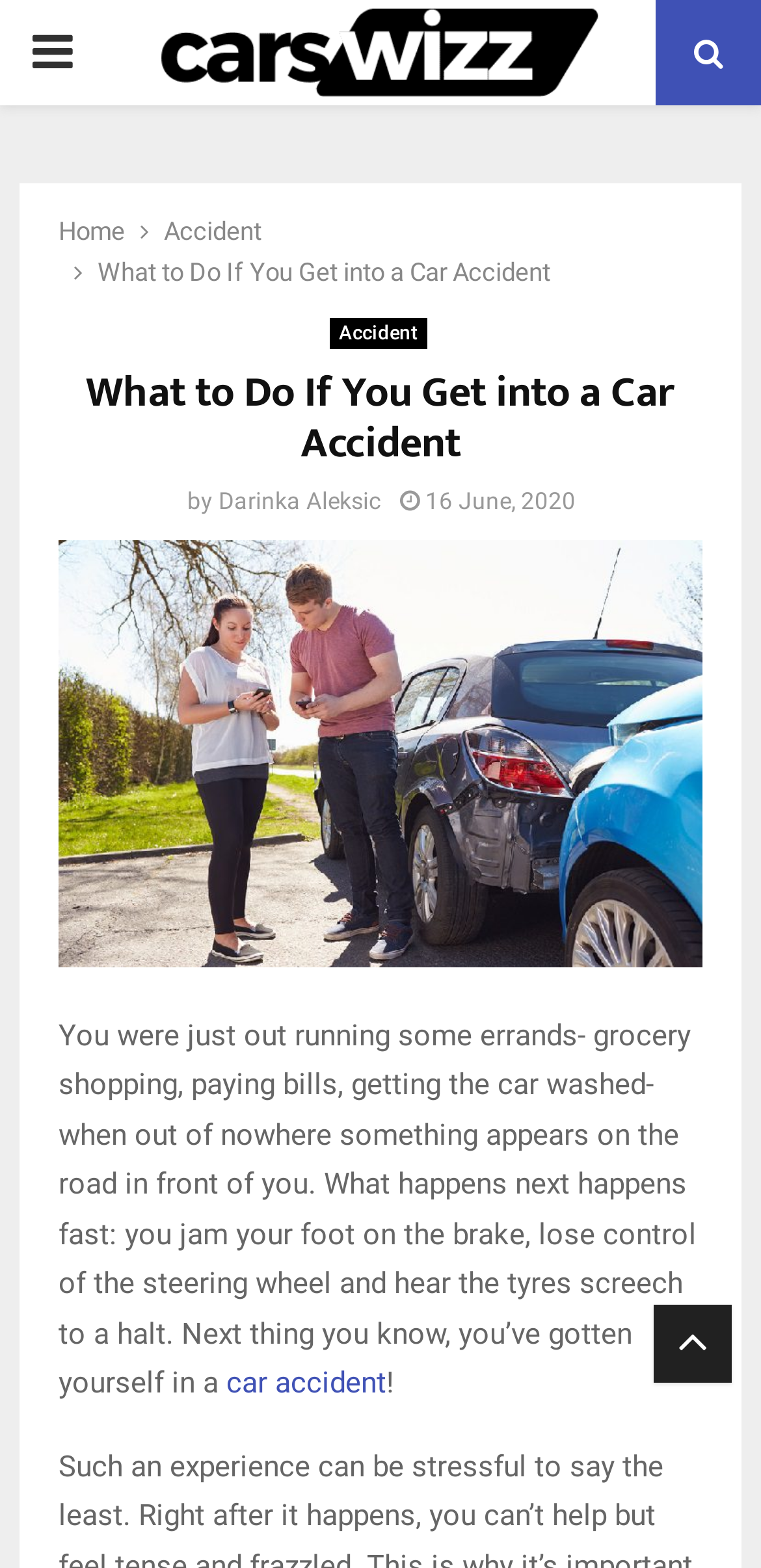Determine the bounding box coordinates in the format (top-left x, top-left y, bottom-right x, bottom-right y). Ensure all values are floating point numbers between 0 and 1. Identify the bounding box of the UI element described by: Home

[0.077, 0.138, 0.164, 0.157]